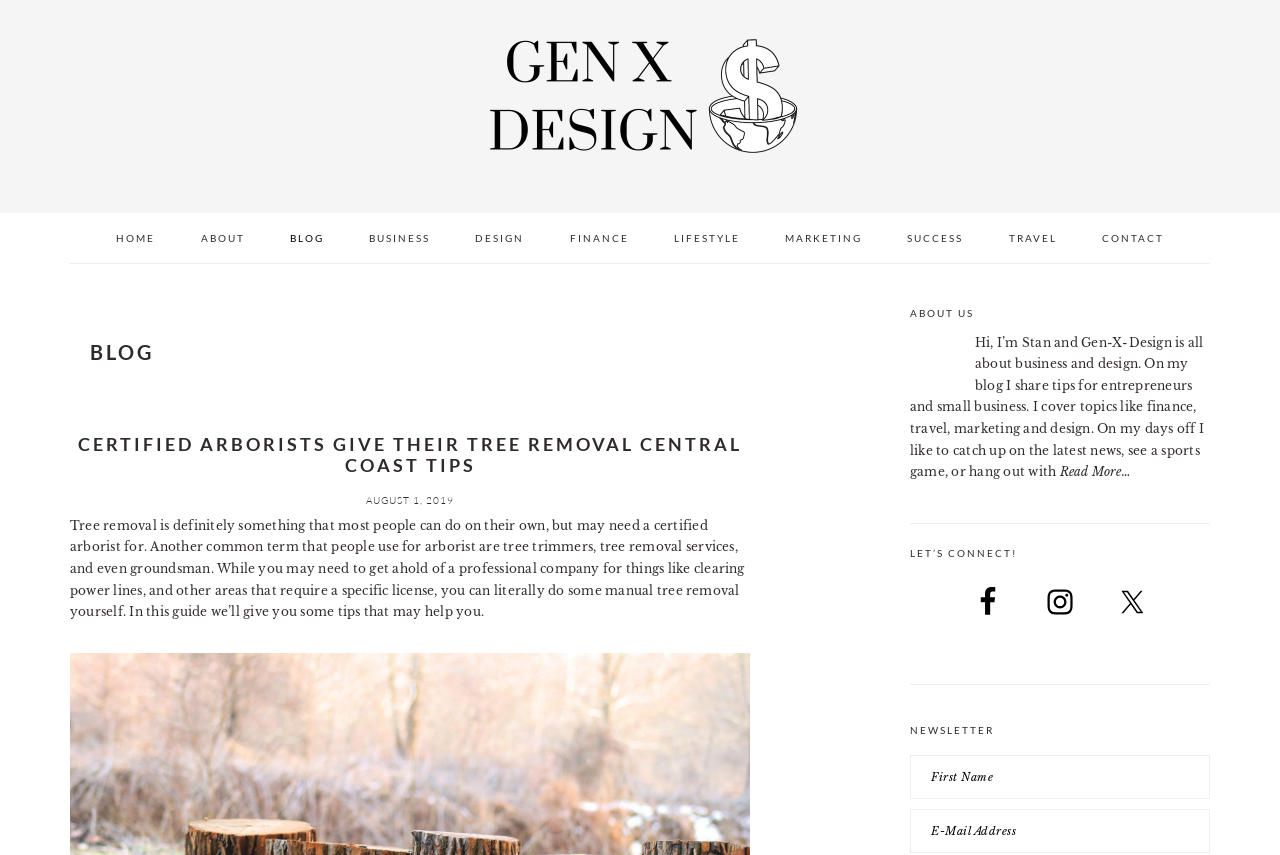Please specify the coordinates of the bounding box for the element that should be clicked to carry out this instruction: "Read the blog post 'CERTIFIED ARBORISTS GIVE THEIR TREE REMOVAL CENTRAL COAST TIPS'". The coordinates must be four float numbers between 0 and 1, formatted as [left, top, right, bottom].

[0.061, 0.506, 0.58, 0.557]